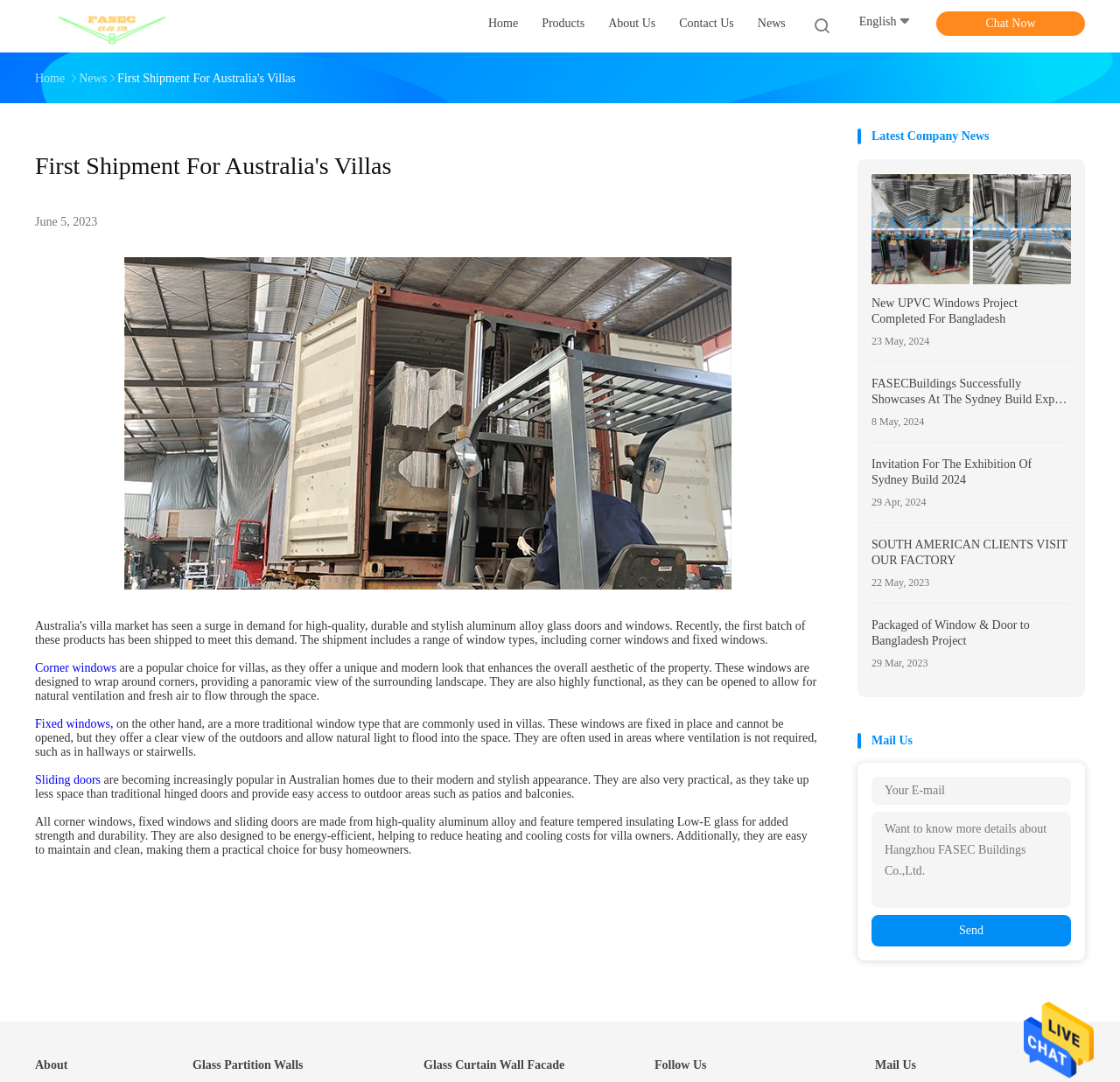What type of windows are mentioned in the article?
Based on the image, provide a one-word or brief-phrase response.

Corner windows, fixed windows, sliding doors